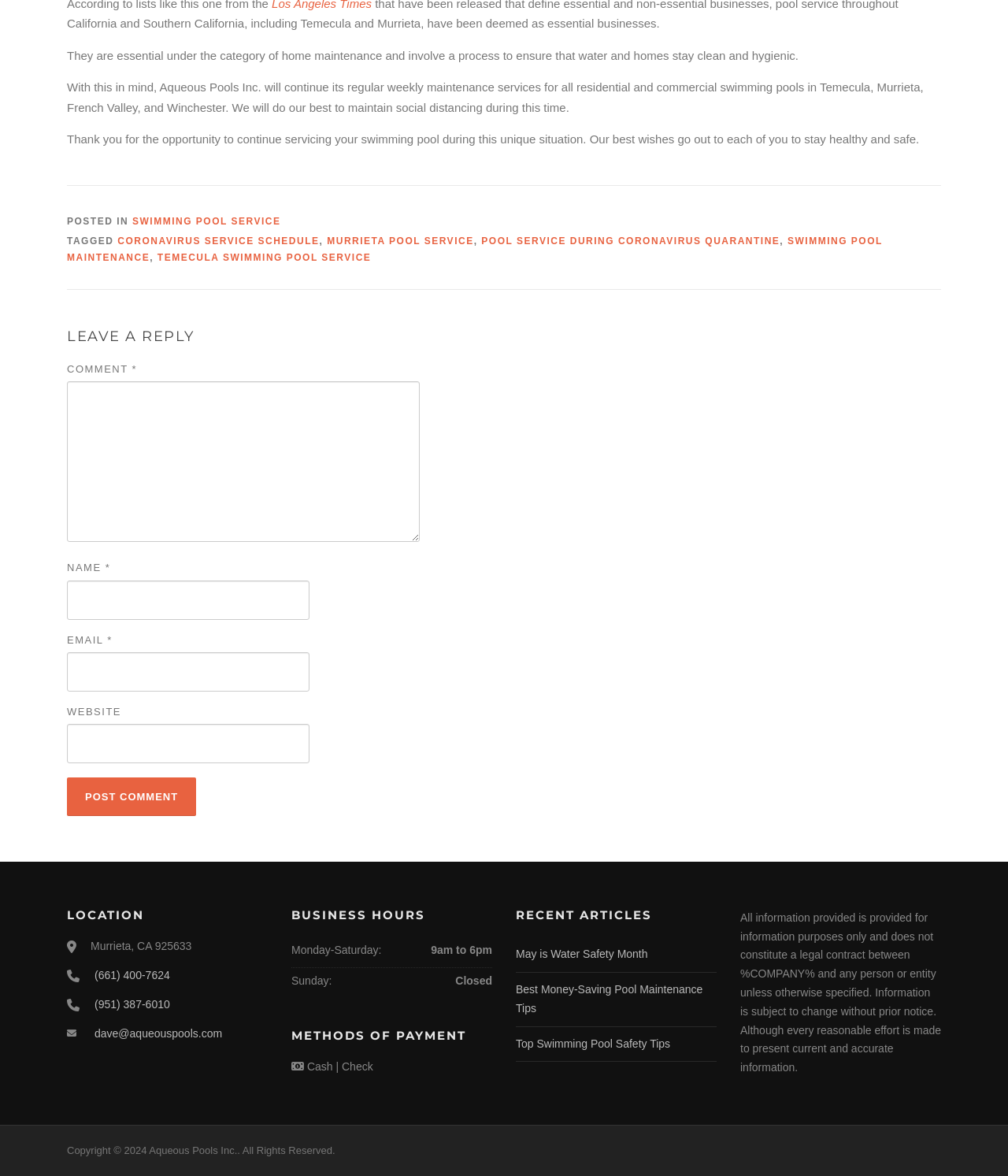What is the topic of the recent article 'May is Water Safety Month'?
Please provide a comprehensive answer based on the details in the screenshot.

I found the recent article 'May is Water Safety Month' in the 'RECENT ARTICLES' section, and based on the title, I inferred that the topic is related to water safety.